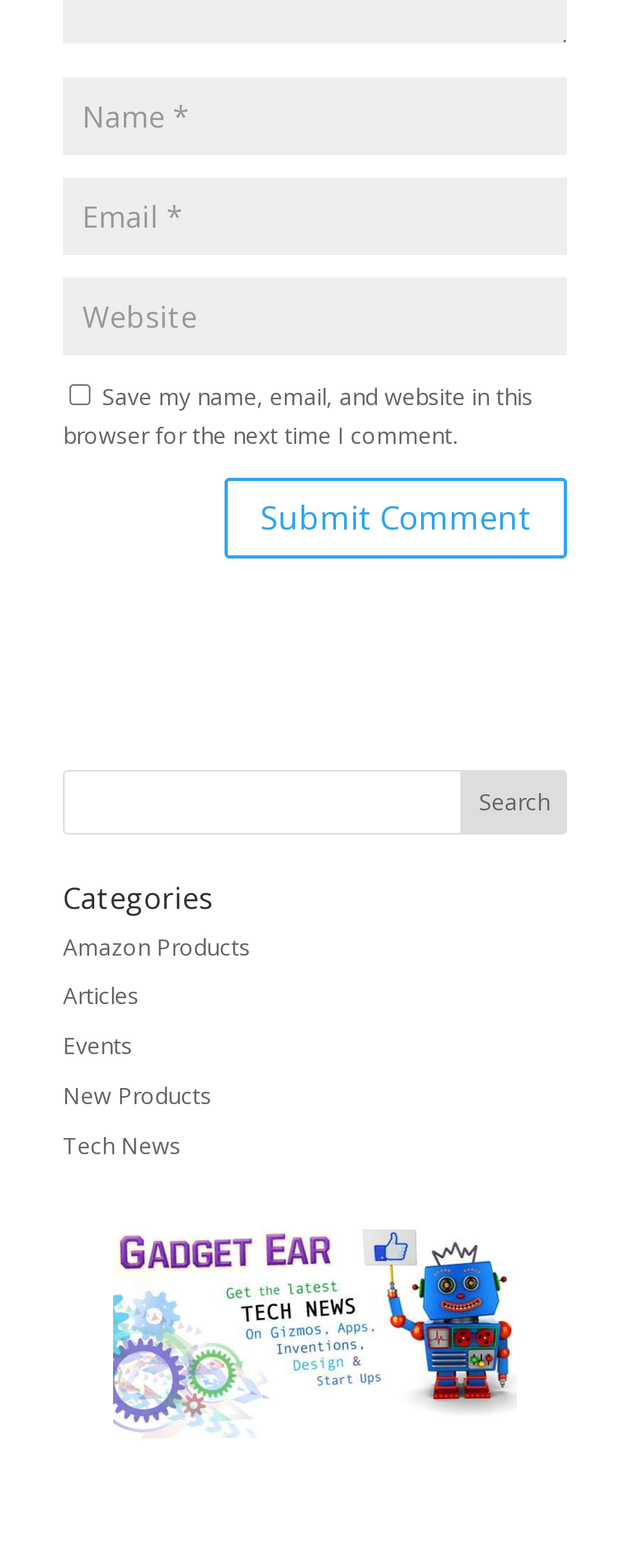Please identify the bounding box coordinates of the area I need to click to accomplish the following instruction: "Visit the Amazon Products category".

[0.1, 0.594, 0.397, 0.613]